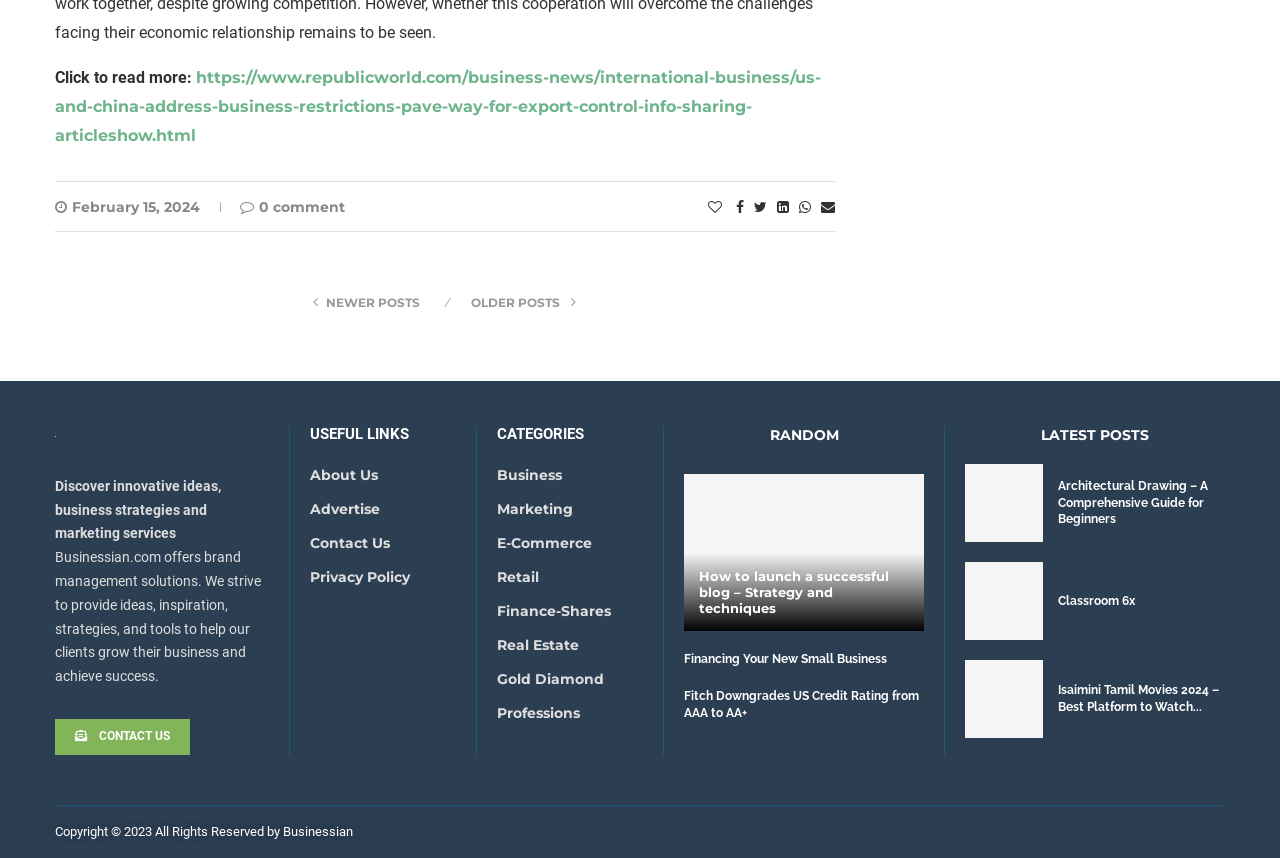Provide a single word or phrase to answer the given question: 
How many categories are listed on the website?

9